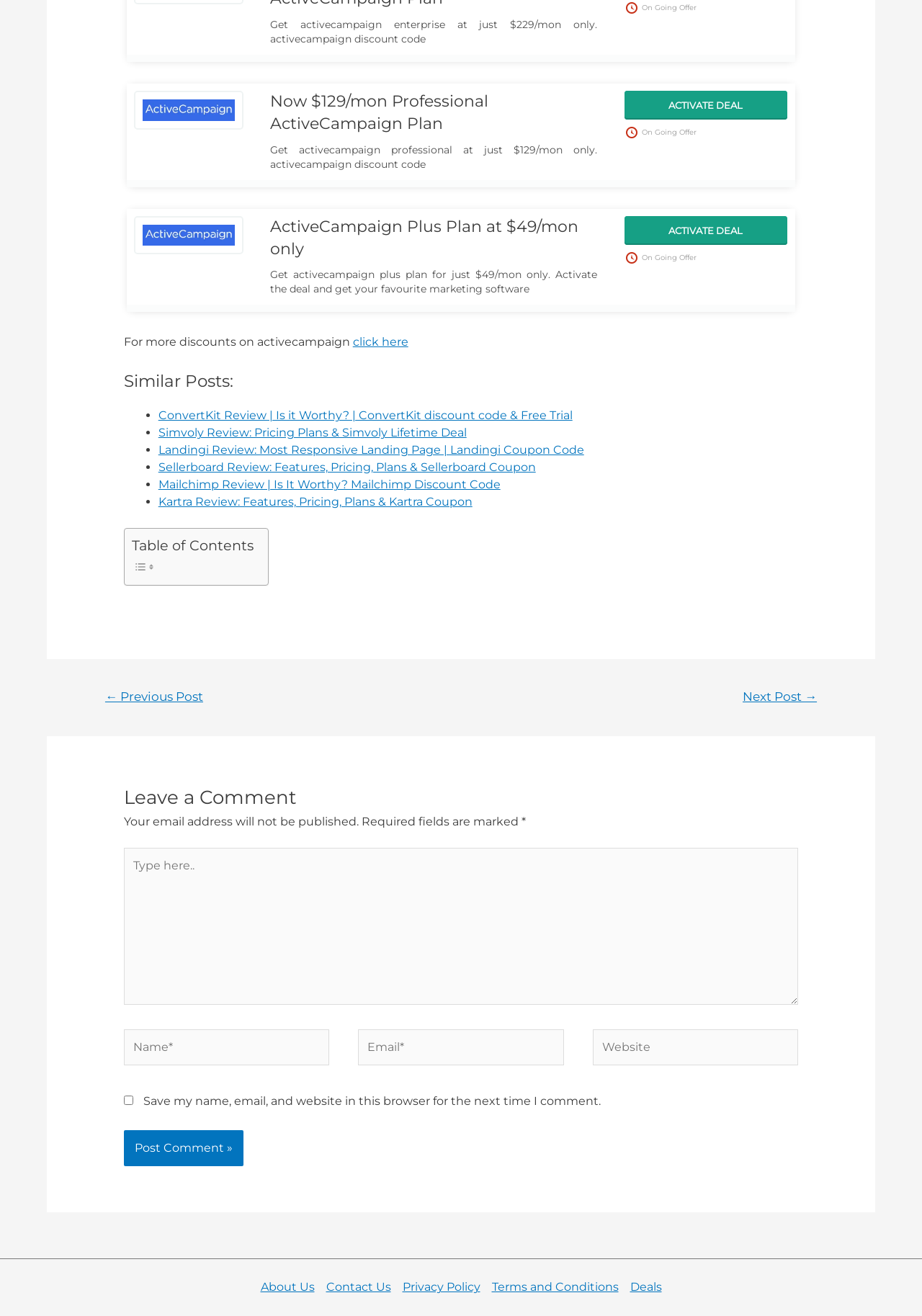Please provide the bounding box coordinates for the element that needs to be clicked to perform the instruction: "Click on 'click here'". The coordinates must consist of four float numbers between 0 and 1, formatted as [left, top, right, bottom].

[0.383, 0.255, 0.443, 0.265]